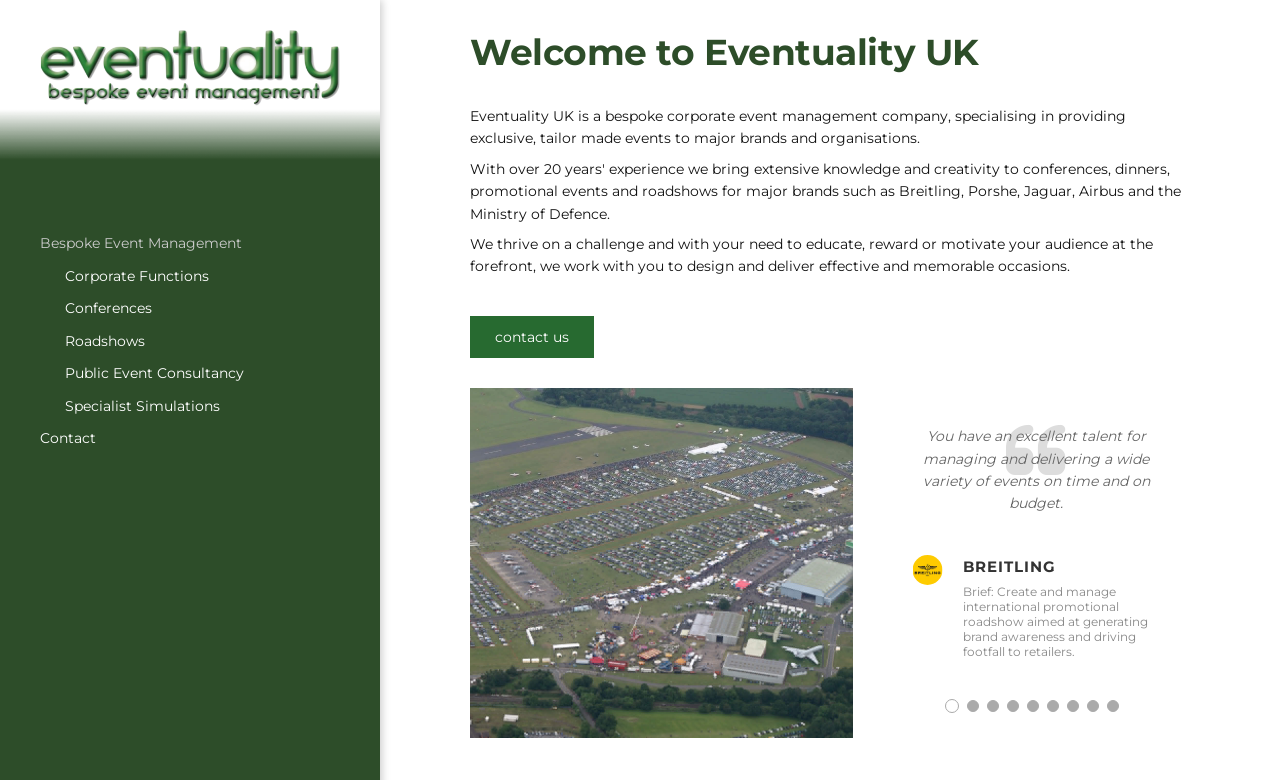Please provide a detailed answer to the question below based on the screenshot: 
What can be done on the webpage to get in touch with Eventuality UK?

This answer can be obtained by reading the link in the main article section of the webpage, which states 'contact us' and provides a way to get in touch with Eventuality UK.